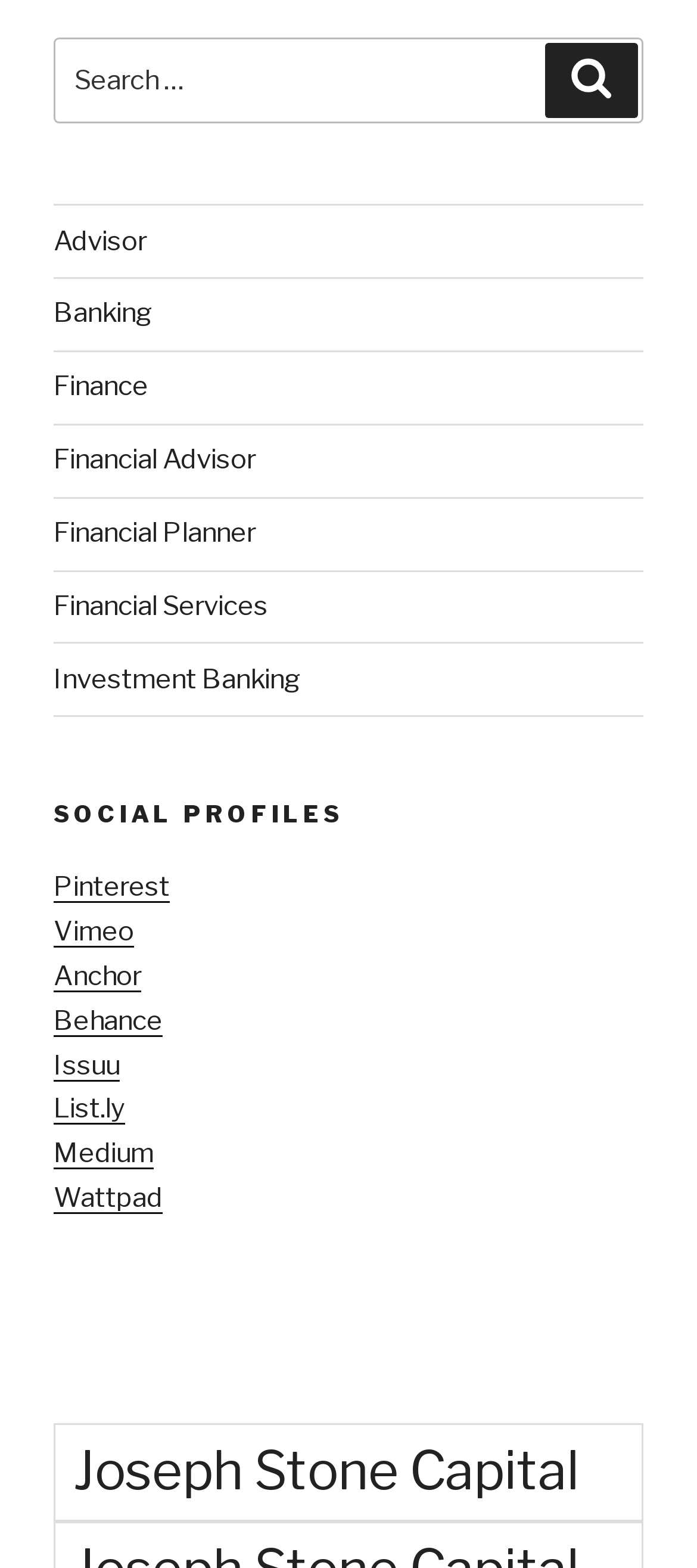What is the purpose of the search box?
Based on the visual content, answer with a single word or a brief phrase.

To search for something